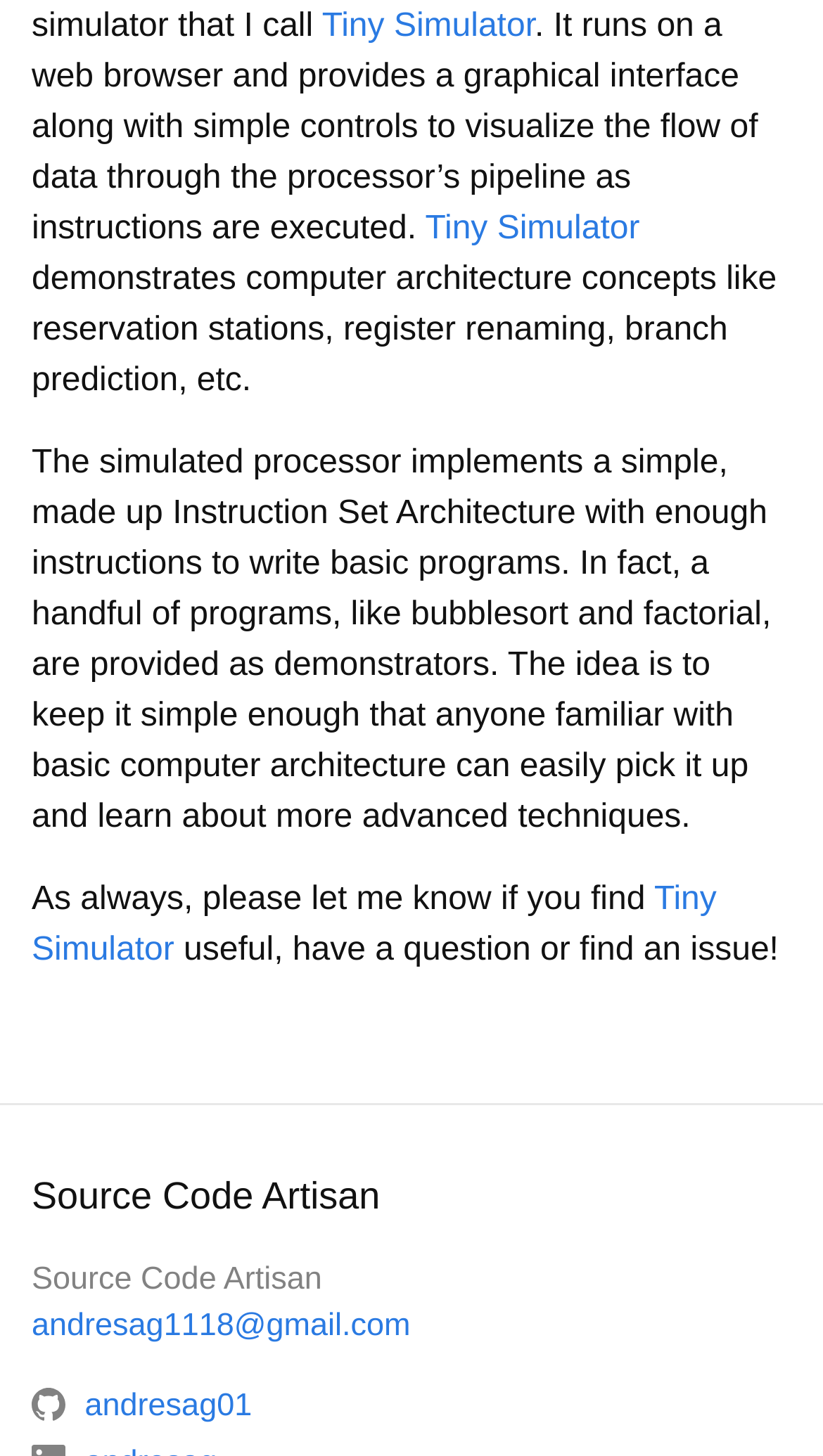Please give a succinct answer to the question in one word or phrase:
What is the name of the instruction set architecture?

A simple, made-up ISA